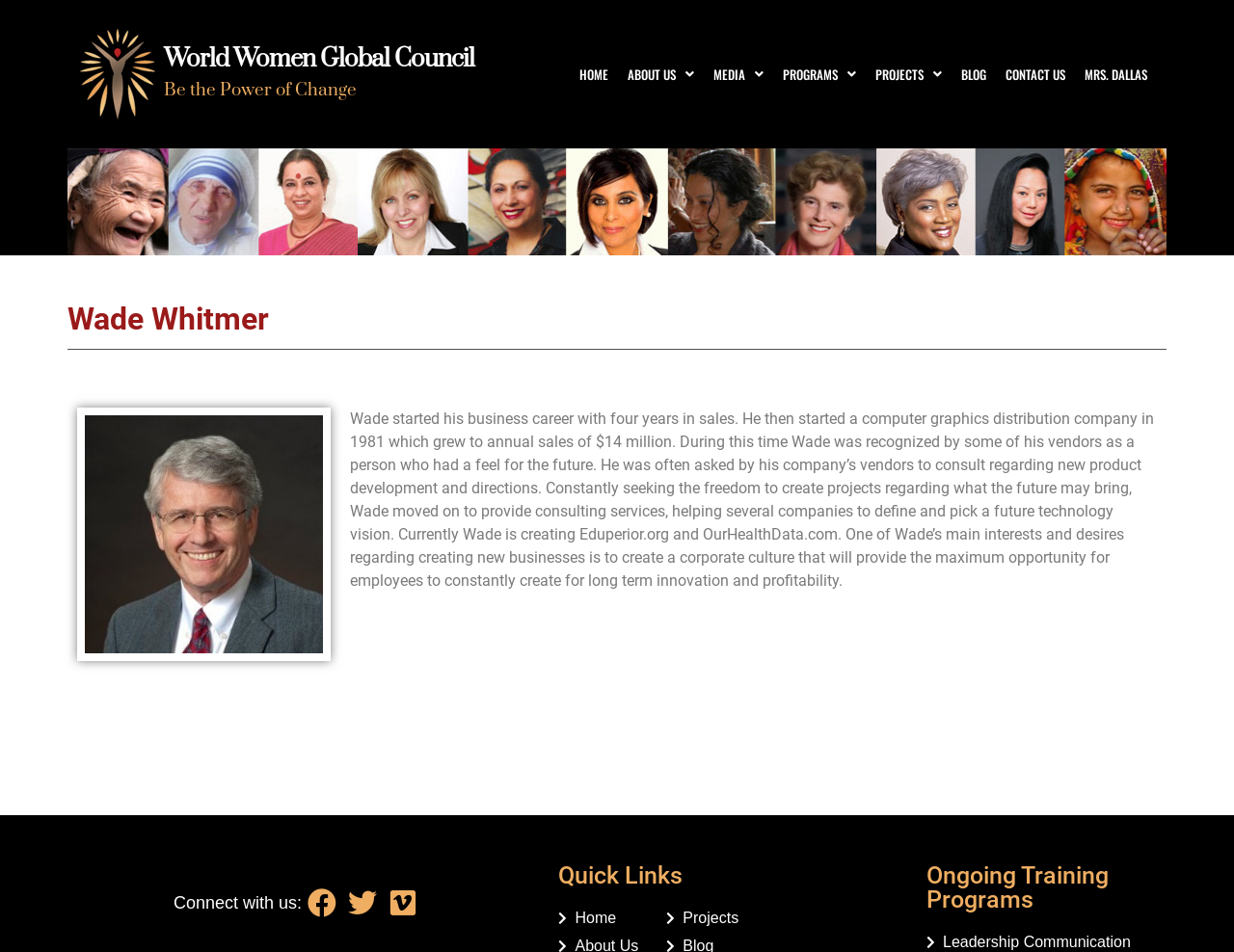What is the name of the organization Wade is associated with?
Refer to the image and give a detailed response to the question.

The webpage's title is 'Wade Whitmer – World Women Global Council', indicating that Wade is associated with this organization.